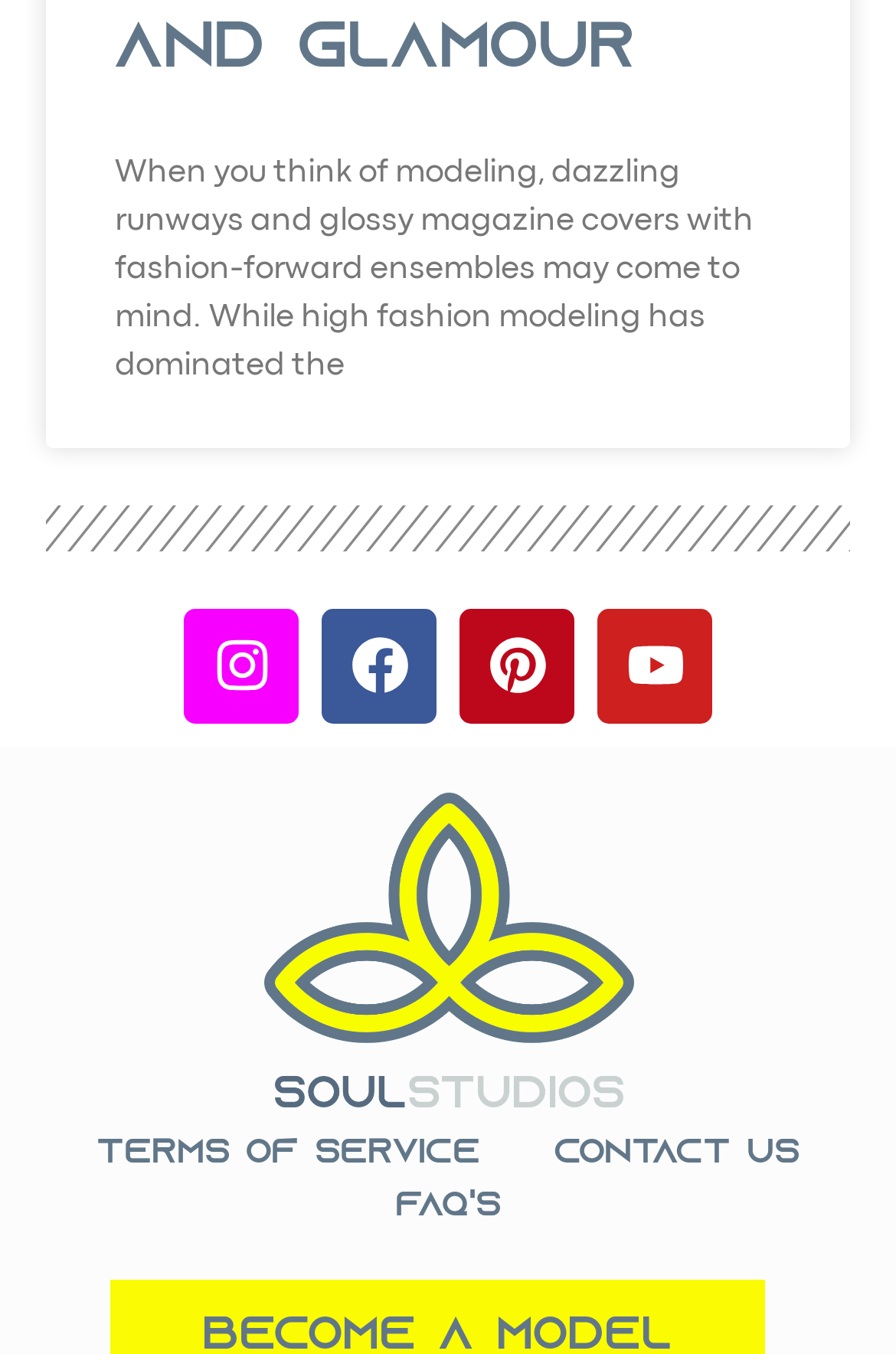Using the information in the image, give a comprehensive answer to the question: 
How many links are at the bottom of the page?

I looked at the bottom of the webpage and found four links: 'Terms of Service', 'Contact Us', 'FAQ's', and another link without text.